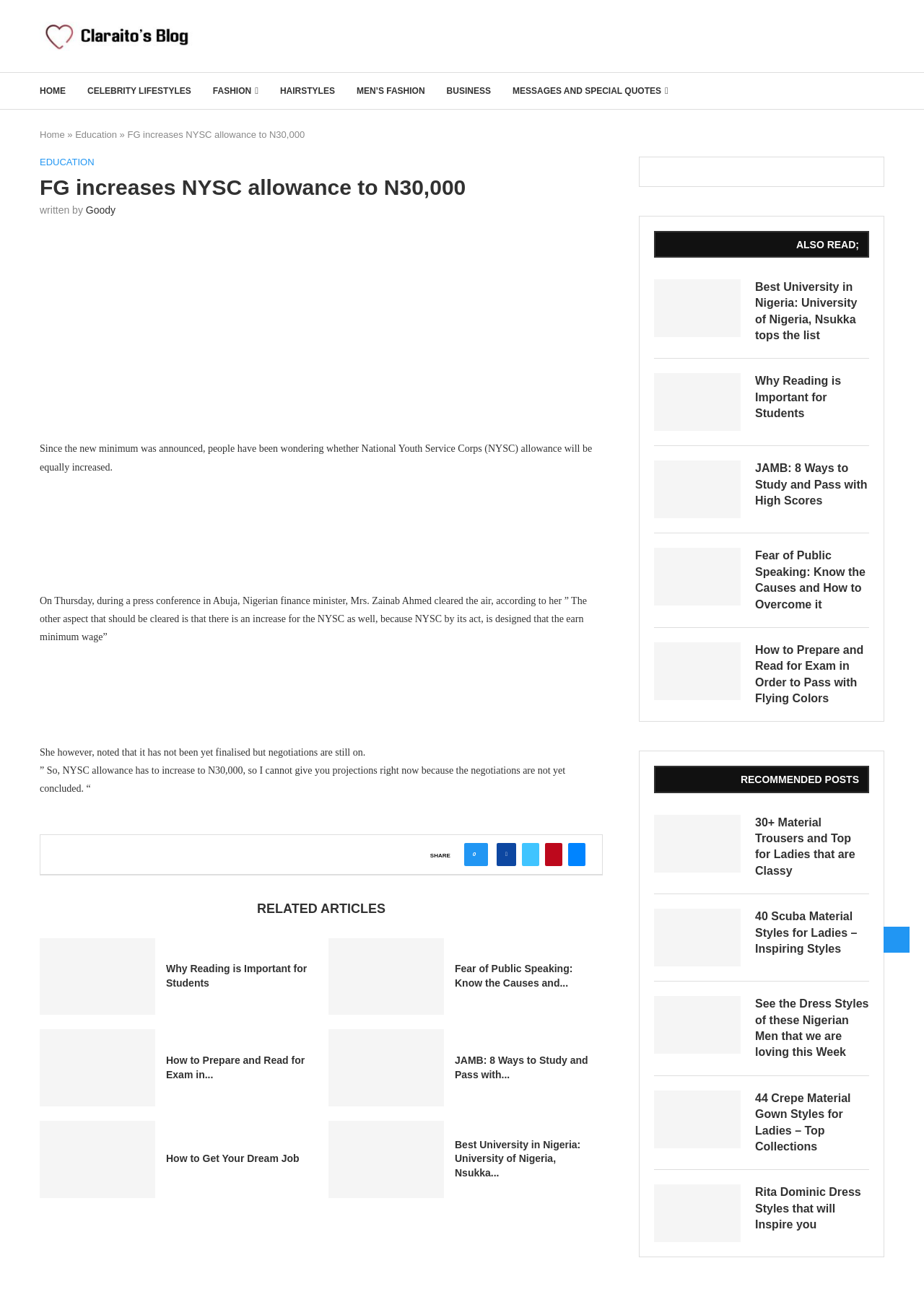Based on the element description: "Messages and Special Quotes", identify the bounding box coordinates for this UI element. The coordinates must be four float numbers between 0 and 1, listed as [left, top, right, bottom].

[0.555, 0.062, 0.723, 0.078]